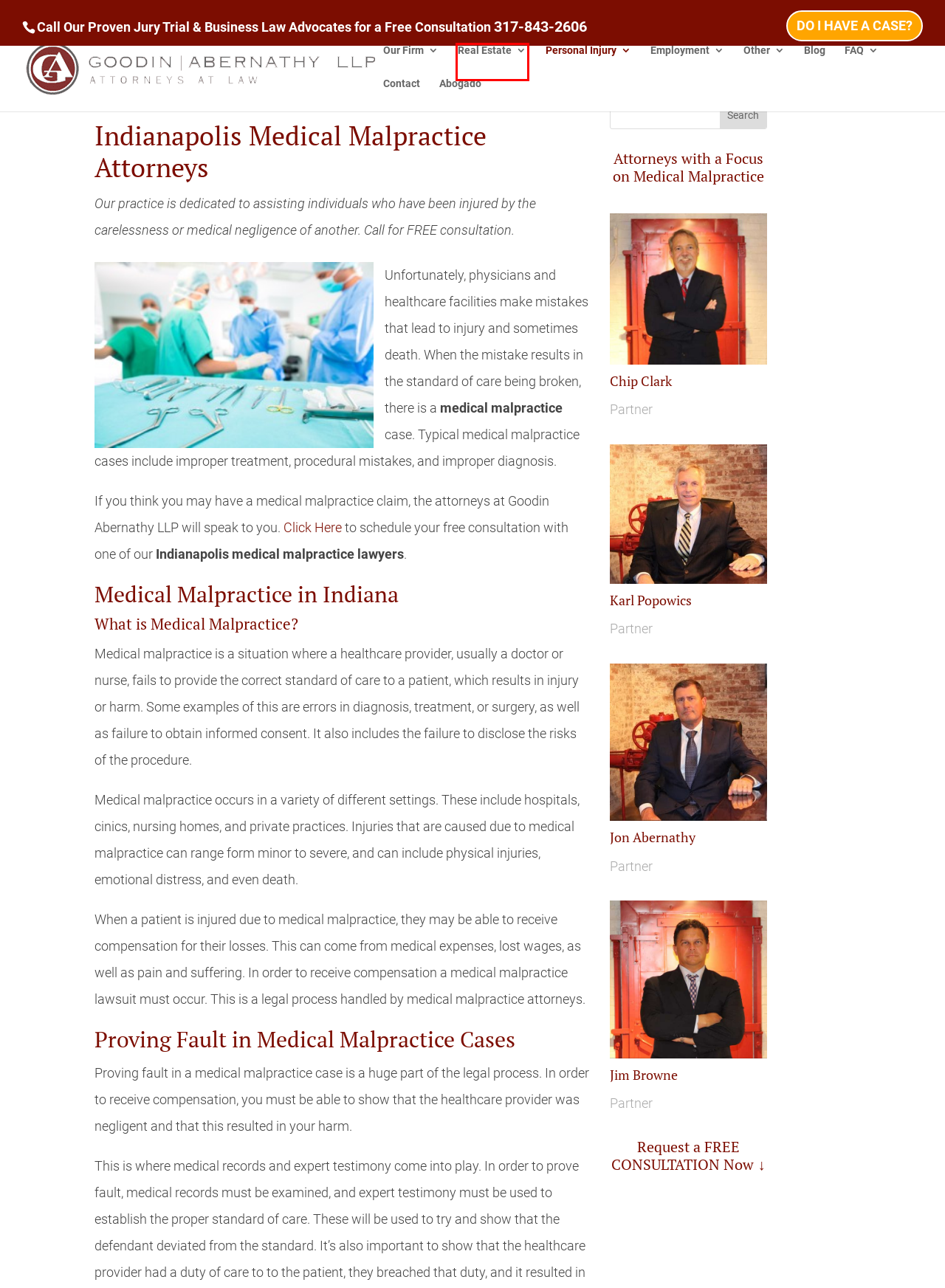You have a screenshot of a webpage where a red bounding box highlights a specific UI element. Identify the description that best matches the resulting webpage after the highlighted element is clicked. The choices are:
A. Blog - Goodin Abernathy LLP
B. Do I Have a Case? - Goodin Abernathy LLP
C. Areas of Legal Practice - Goodin Abernathy LLP
D. Indianapolis Employment Lawyers - Goodin Abernathy LLP
E. Real Estate Law - Goodin Abernathy LLP
F. Call (317) 843-2606 Indianapolis - Goodin Abernathy LLP
G. Indianapolis Personal Injury Attorneys - Goodin Abernathy LLP
H. Goodin Abernathy LLP - Indianapolis Law Firm

E